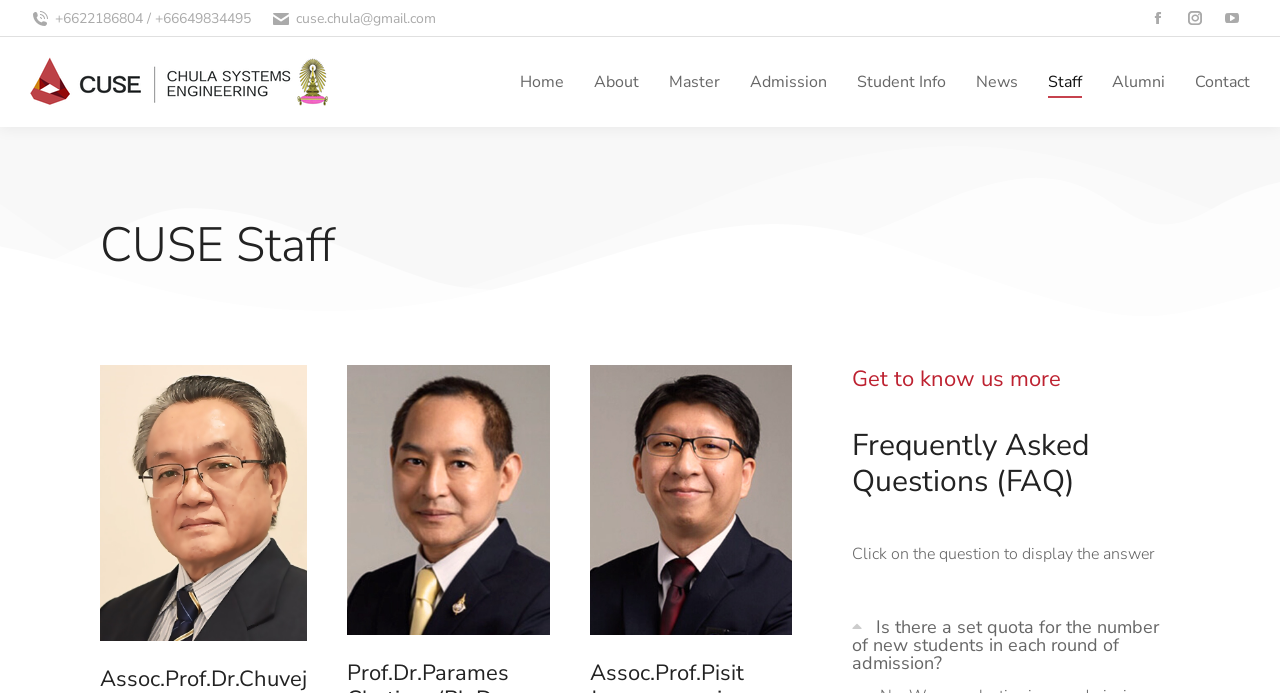Highlight the bounding box coordinates of the element that should be clicked to carry out the following instruction: "Search for products". The coordinates must be given as four float numbers ranging from 0 to 1, i.e., [left, top, right, bottom].

None